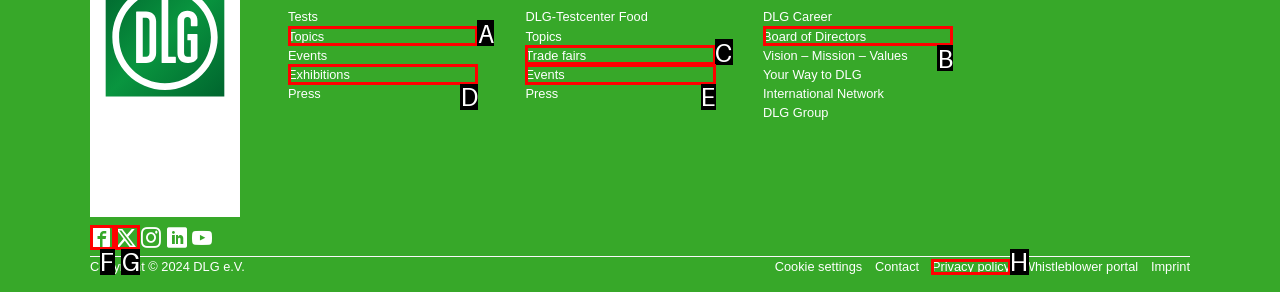Based on the description: Twitter
Select the letter of the corresponding UI element from the choices provided.

G